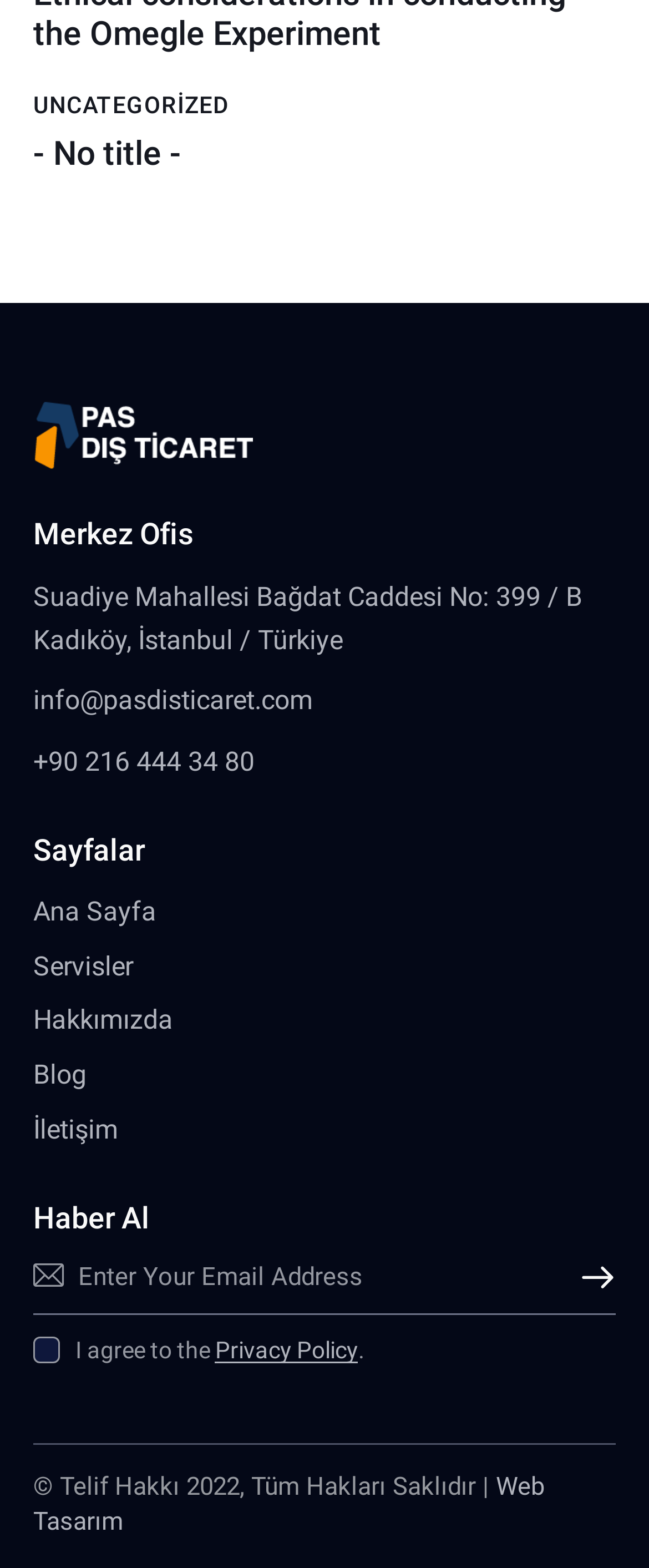Locate the bounding box coordinates of the element I should click to achieve the following instruction: "Visit the Hakkımızda page".

[0.051, 0.637, 0.267, 0.666]